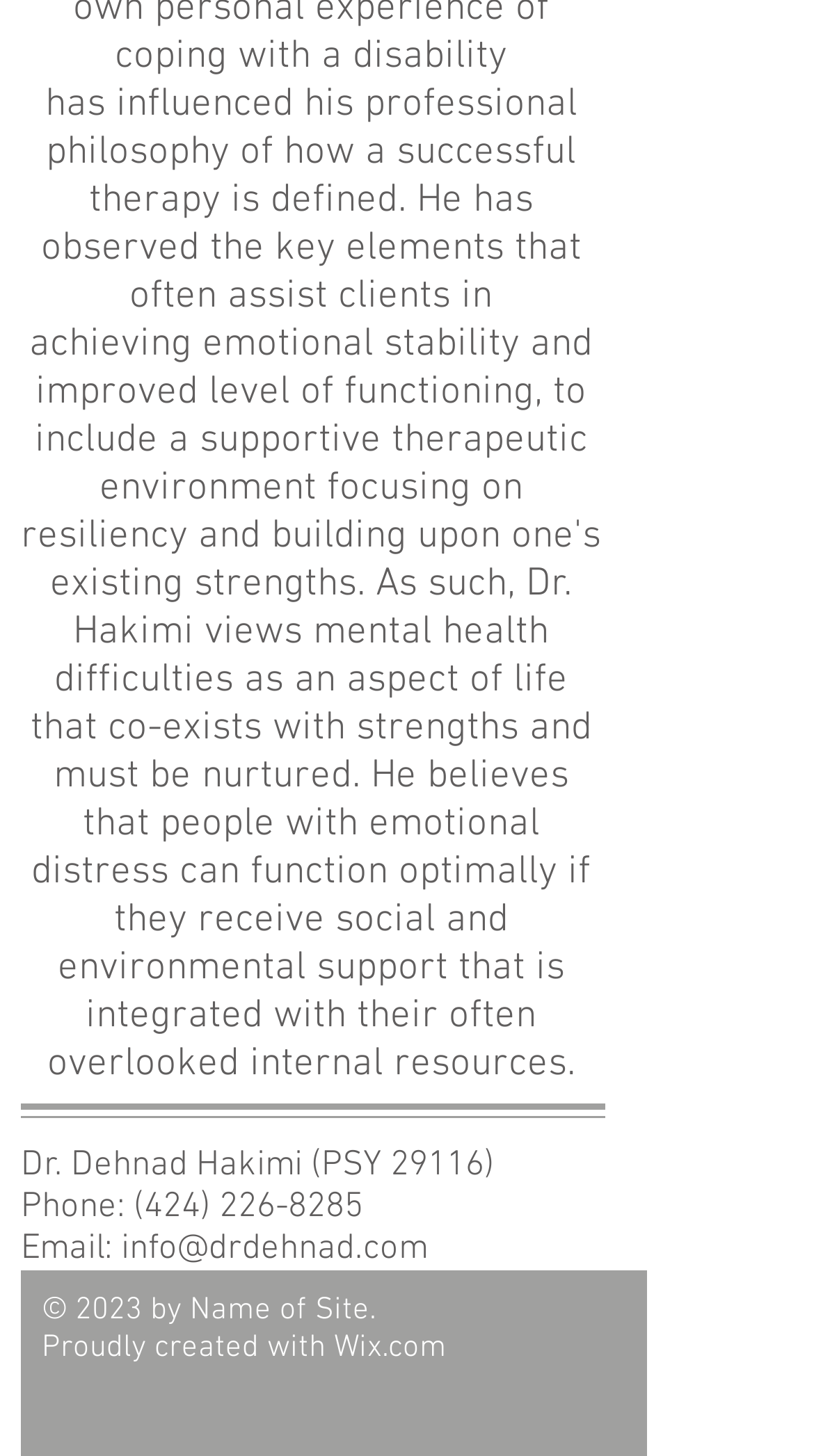Given the element description, predict the bounding box coordinates in the format (top-left x, top-left y, bottom-right x, bottom-right y). Make sure all values are between 0 and 1. Here is the element description: Wix.com

[0.41, 0.913, 0.549, 0.938]